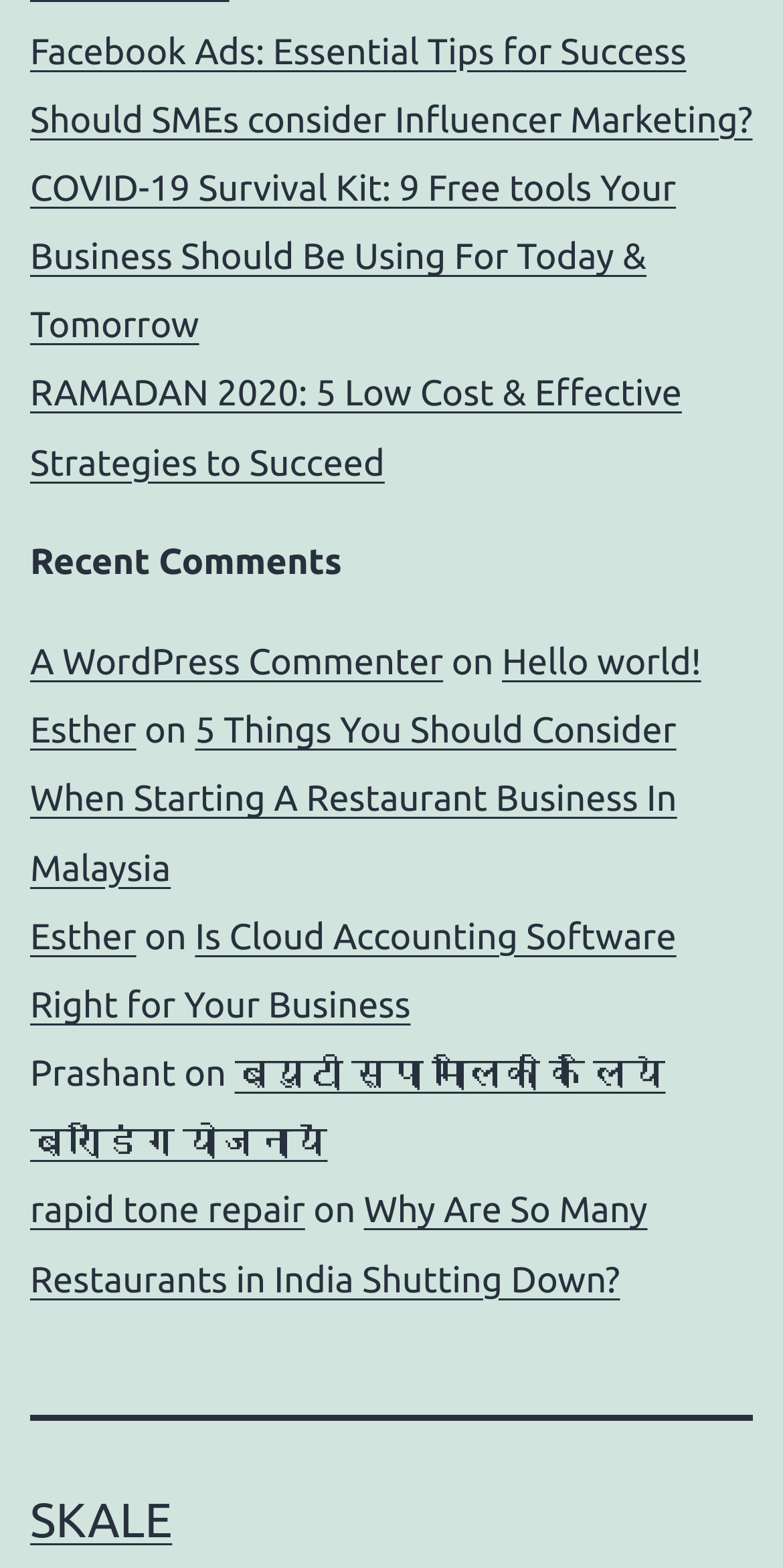How many static text elements are there on the webpage?
Look at the image and respond with a one-word or short-phrase answer.

5